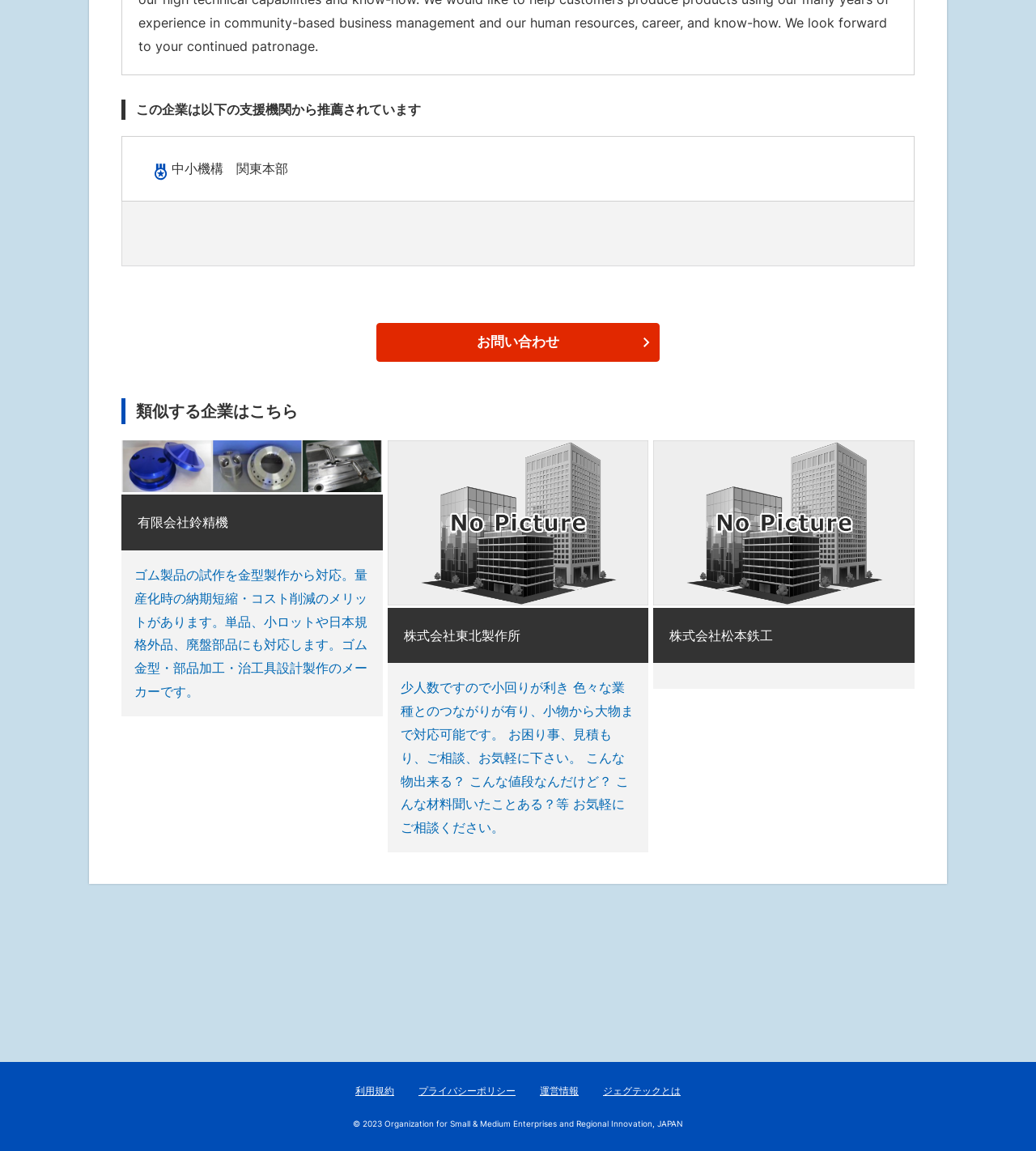Kindly determine the bounding box coordinates of the area that needs to be clicked to fulfill this instruction: "Check the information of 株式会社東北製作所".

[0.374, 0.382, 0.626, 0.576]